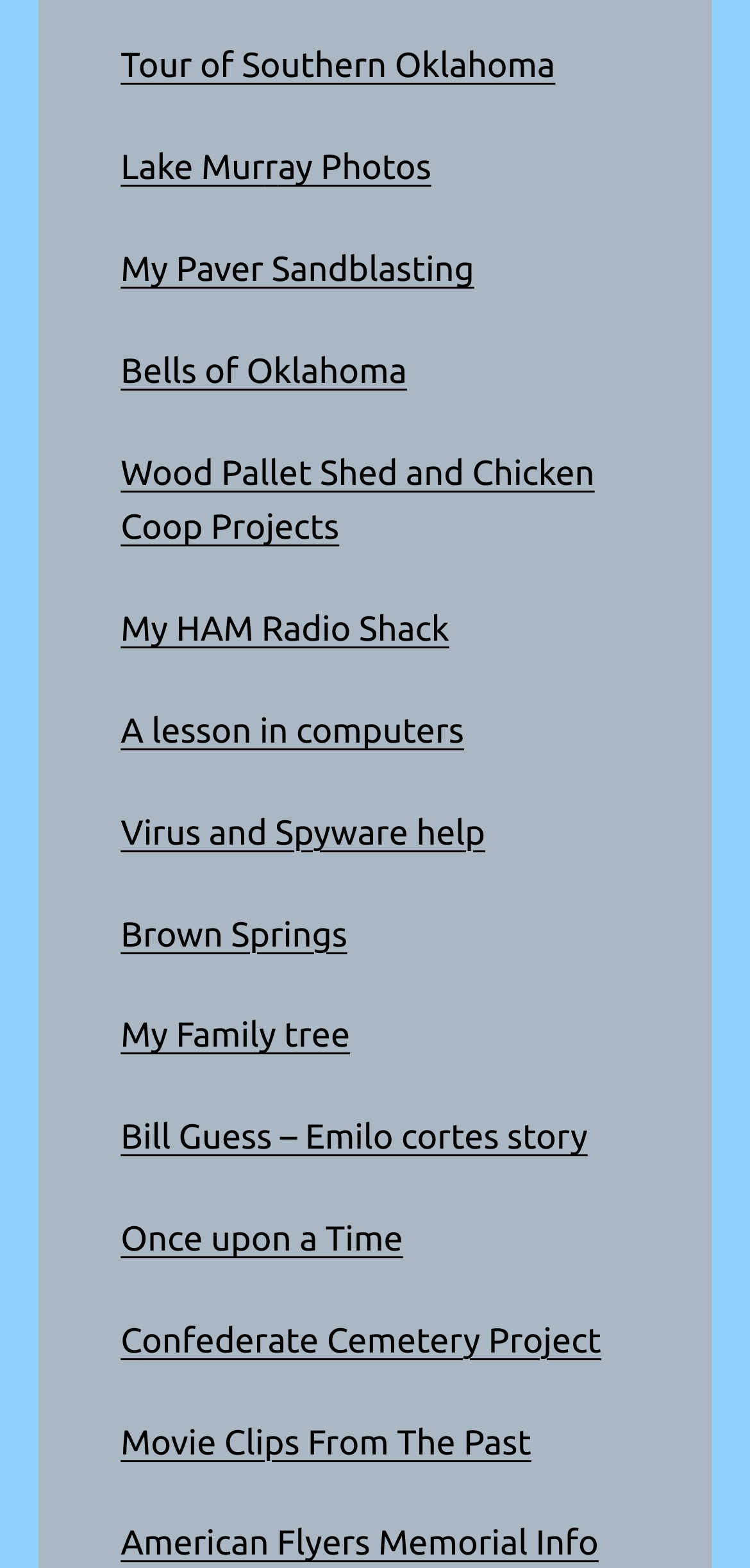Please specify the bounding box coordinates of the area that should be clicked to accomplish the following instruction: "Explore Lake Mur". The coordinates should consist of four float numbers between 0 and 1, i.e., [left, top, right, bottom].

[0.161, 0.095, 0.353, 0.119]